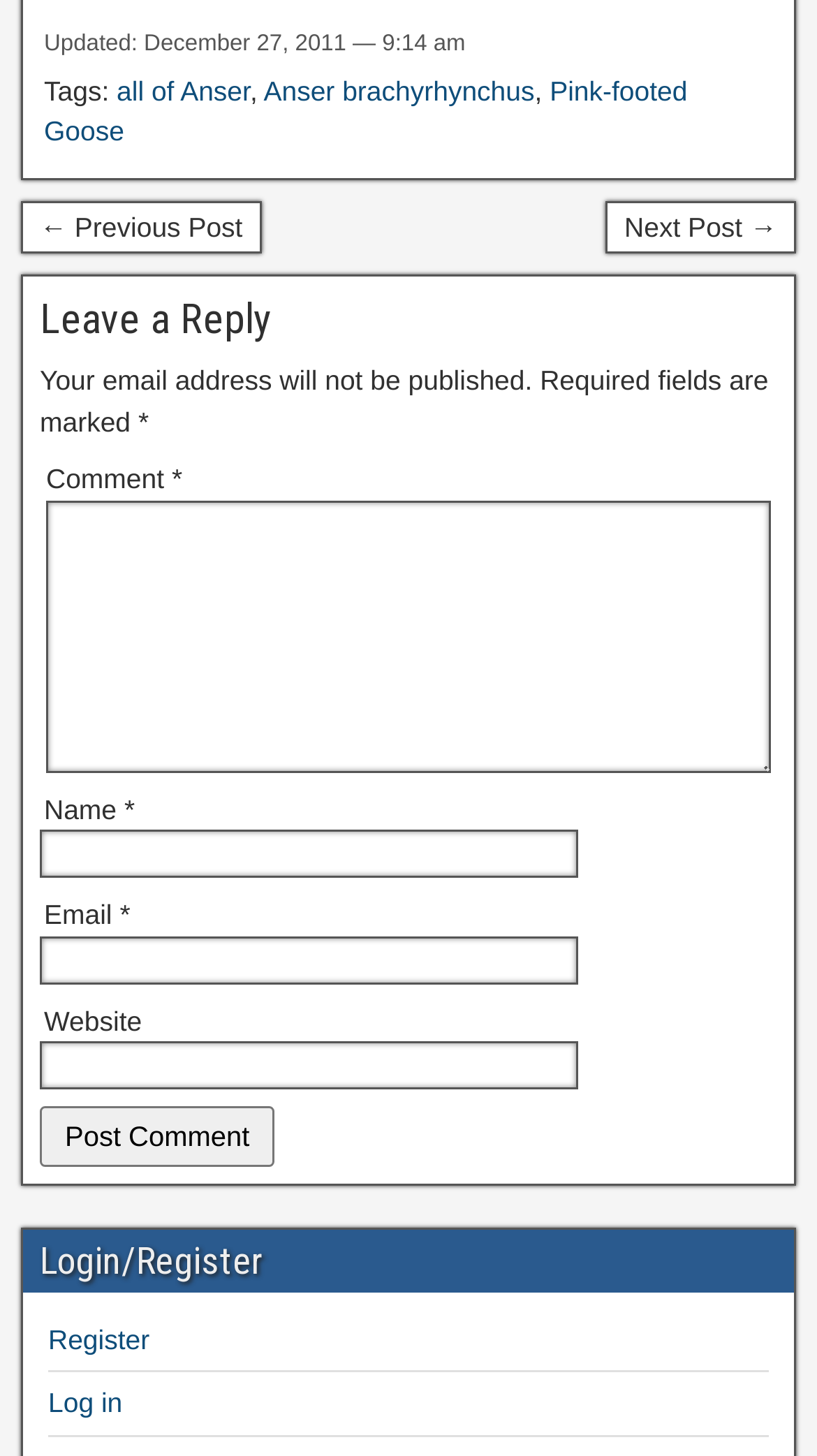From the element description Next Post →, predict the bounding box coordinates of the UI element. The coordinates must be specified in the format (top-left x, top-left y, bottom-right x, bottom-right y) and should be within the 0 to 1 range.

[0.741, 0.138, 0.974, 0.175]